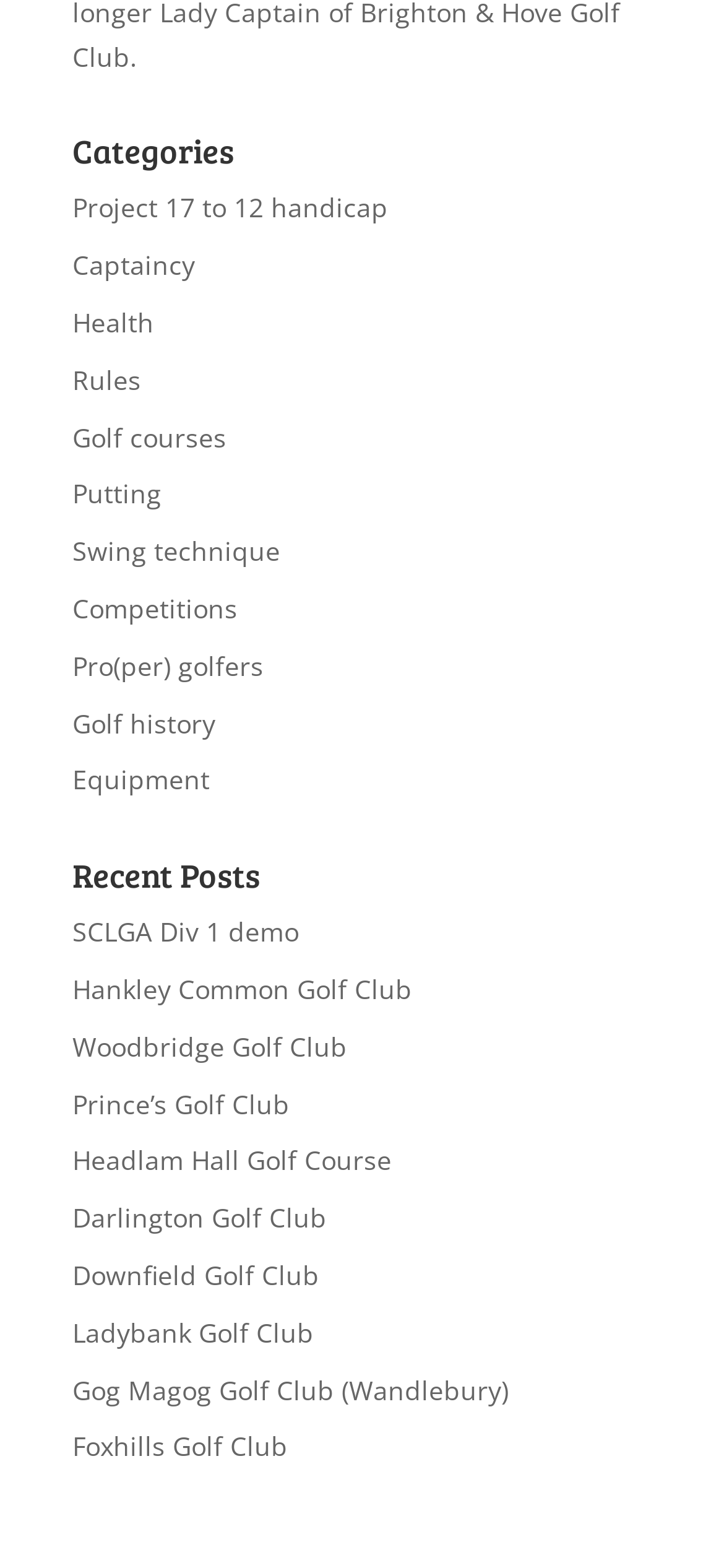Use a single word or phrase to answer this question: 
How many recent posts are listed?

9